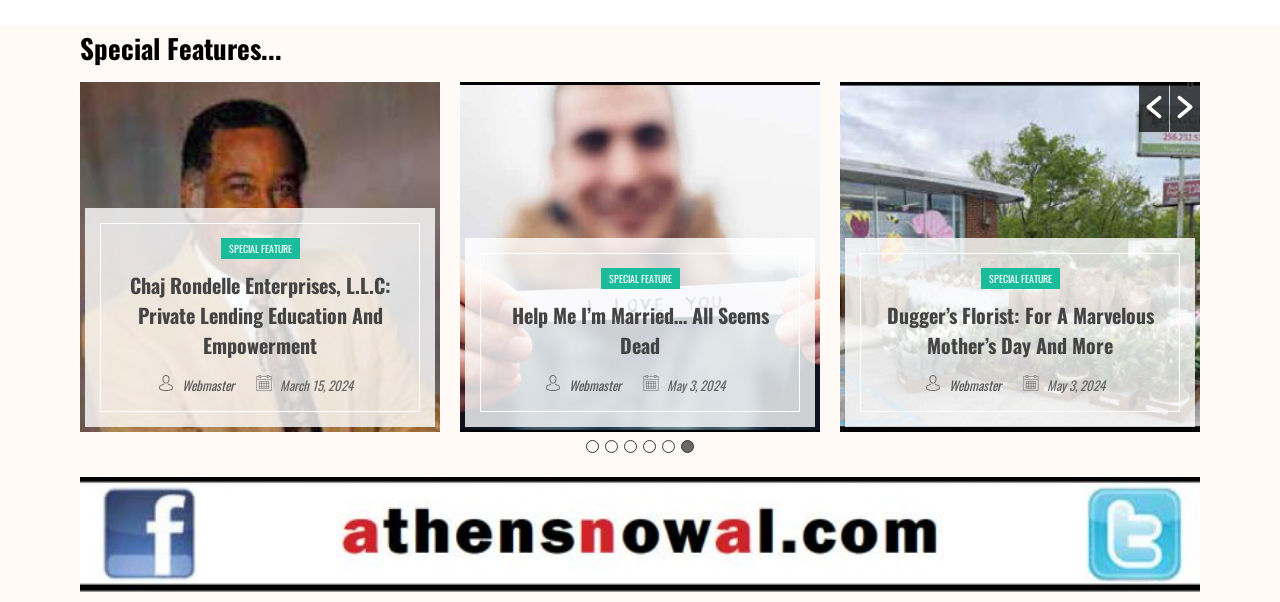Determine the bounding box coordinates of the target area to click to execute the following instruction: "Click the button on the top right corner."

[0.89, 0.136, 0.913, 0.219]